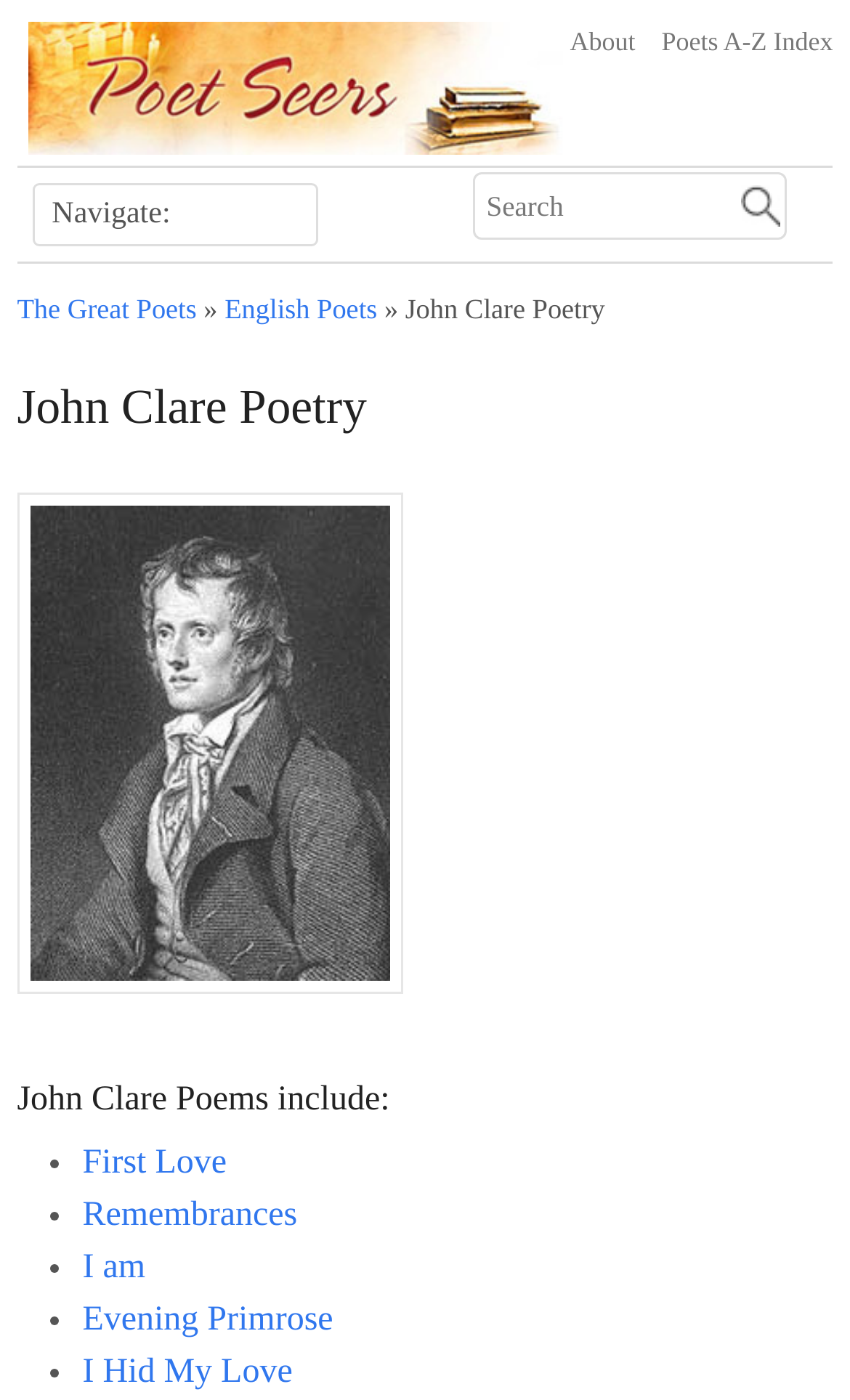Find the bounding box coordinates of the clickable element required to execute the following instruction: "click on the 'About' link". Provide the coordinates as four float numbers between 0 and 1, i.e., [left, top, right, bottom].

[0.64, 0.016, 0.748, 0.047]